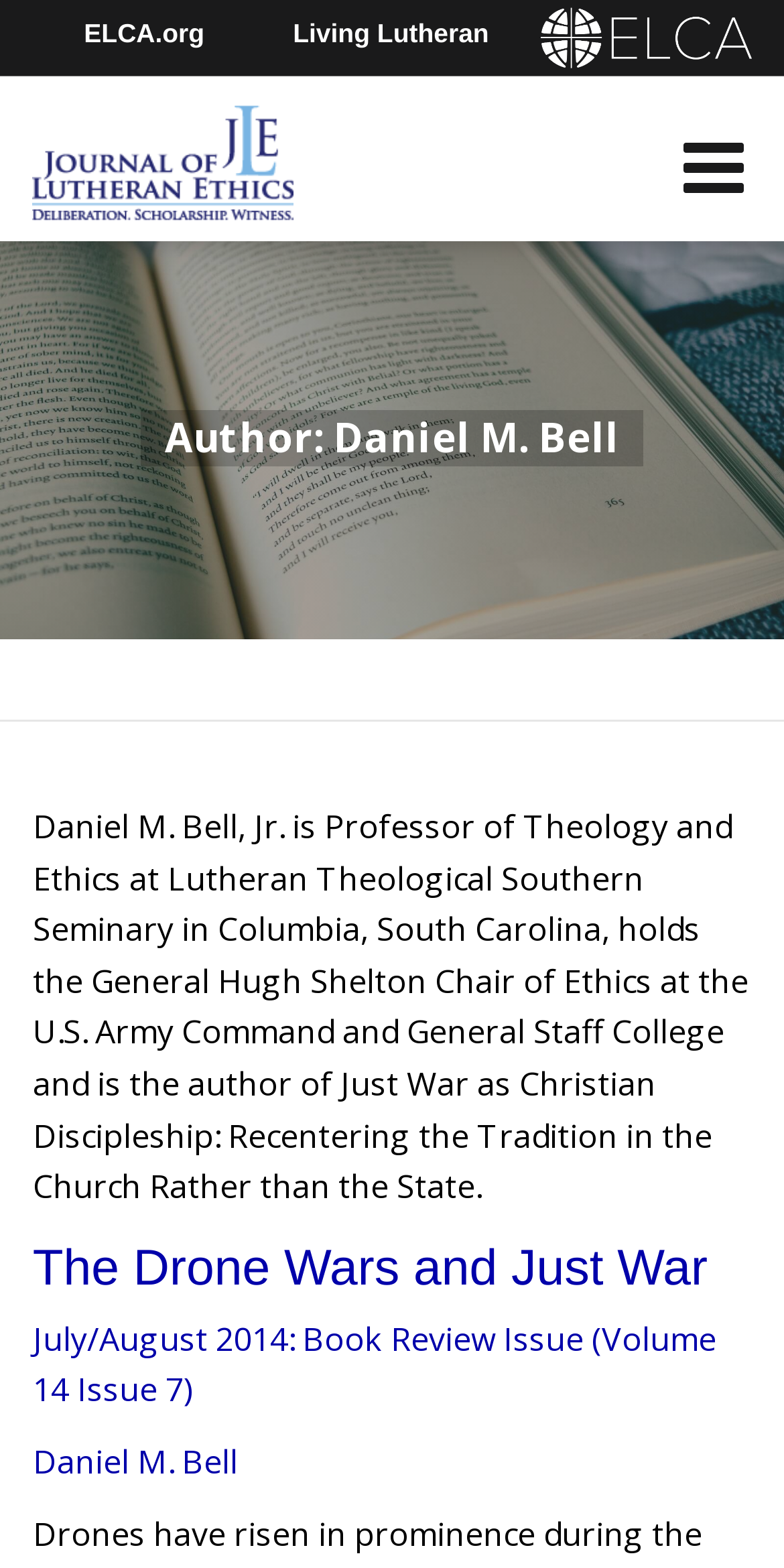Highlight the bounding box coordinates of the element you need to click to perform the following instruction: "check ELCA Directory."

[0.192, 0.153, 0.539, 0.205]